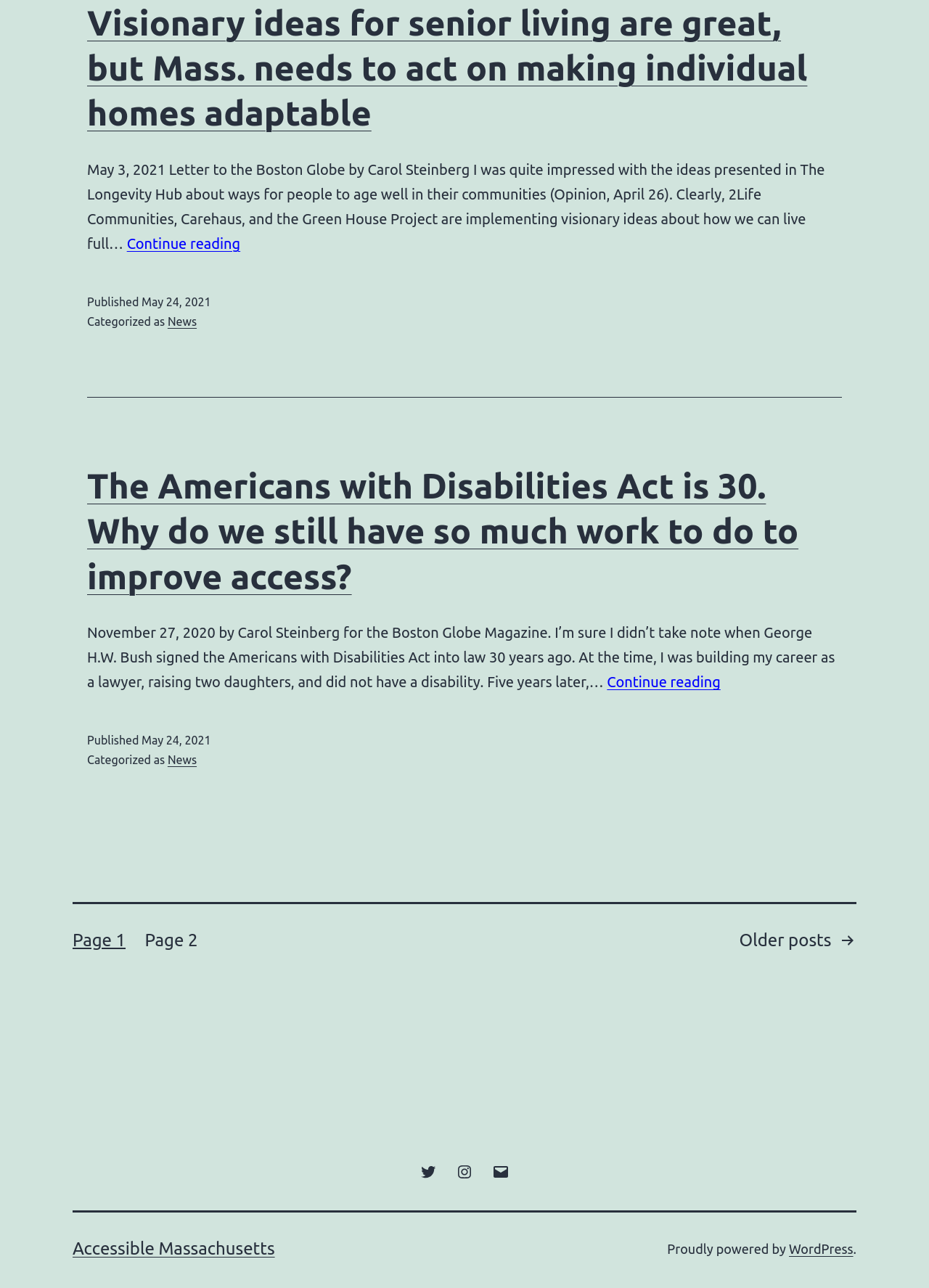Find the bounding box coordinates of the clickable element required to execute the following instruction: "Read the article about visionary ideas for senior living". Provide the coordinates as four float numbers between 0 and 1, i.e., [left, top, right, bottom].

[0.094, 0.002, 0.869, 0.103]